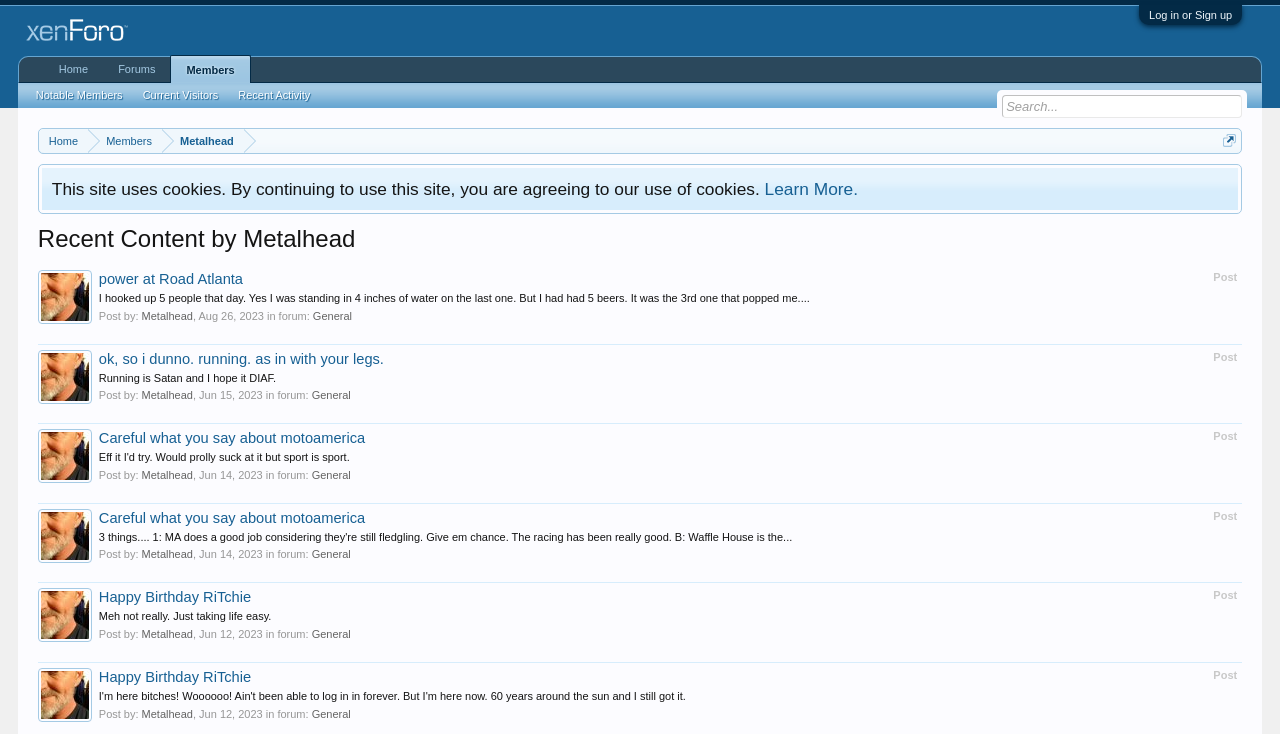Please identify the webpage's heading and generate its text content.

Recent Content by Metalhead